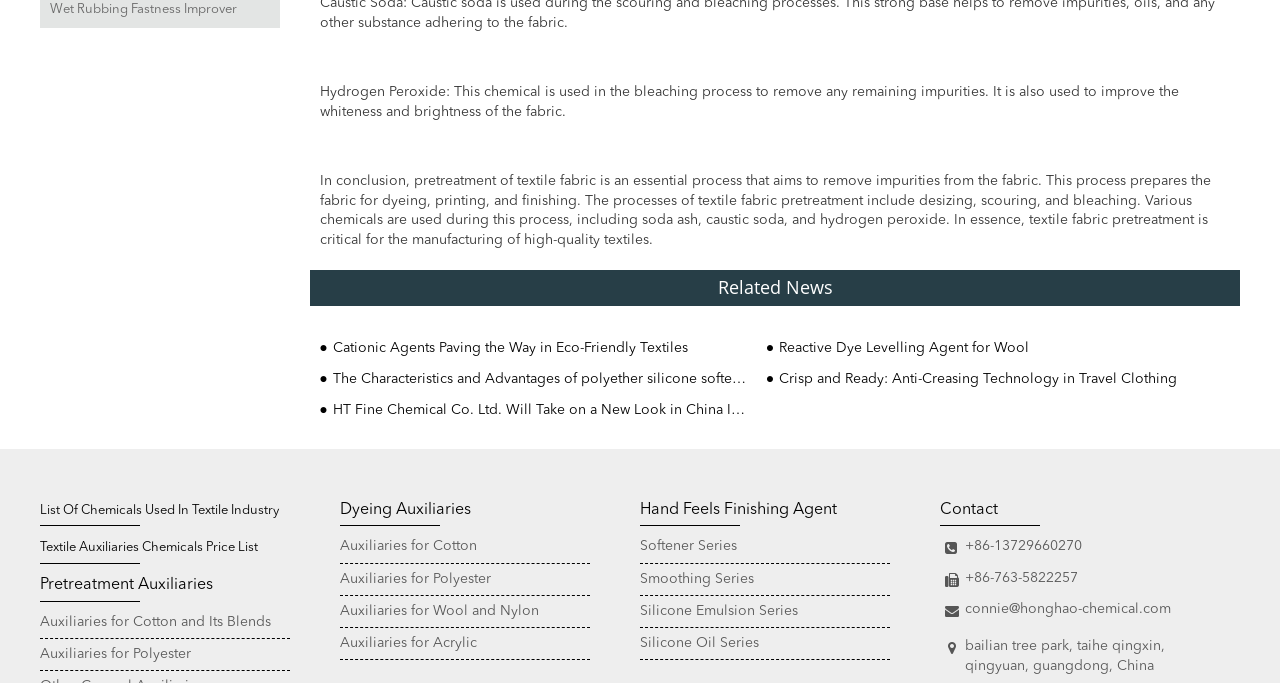What is the purpose of hydrogen peroxide in textile fabric pretreatment?
Provide a detailed answer to the question using information from the image.

According to the StaticText element with ID 515, hydrogen peroxide is used in the bleaching process to remove any remaining impurities and improve the whiteness and brightness of the fabric.